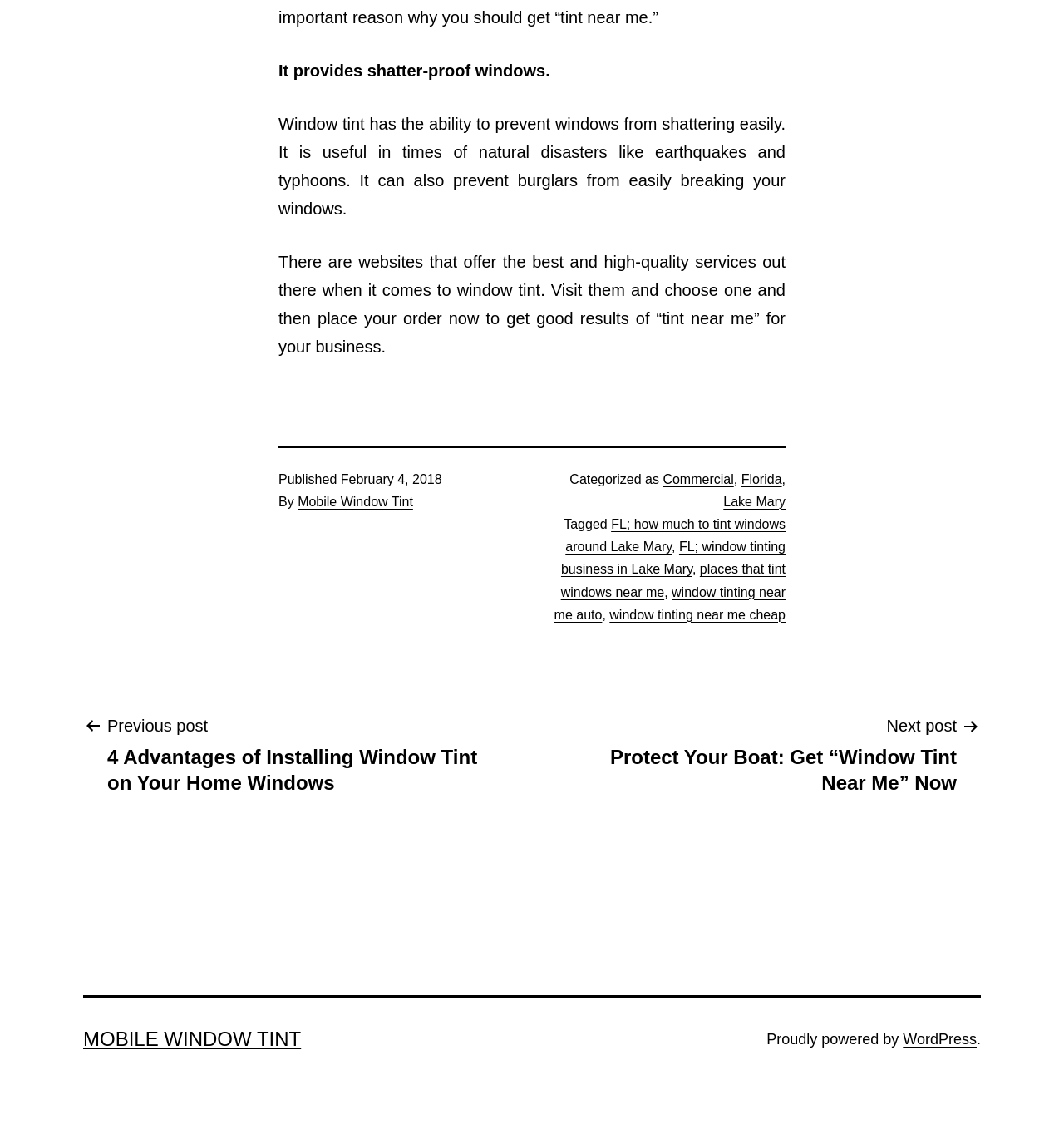Pinpoint the bounding box coordinates of the clickable area needed to execute the instruction: "Click on 'Previous post 4 Advantages of Installing Window Tint on Your Home Windows'". The coordinates should be specified as four float numbers between 0 and 1, i.e., [left, top, right, bottom].

[0.078, 0.633, 0.492, 0.708]